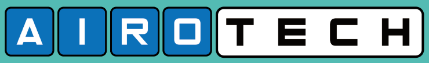Please respond in a single word or phrase: 
What is the font style of the logo?

Uppercase